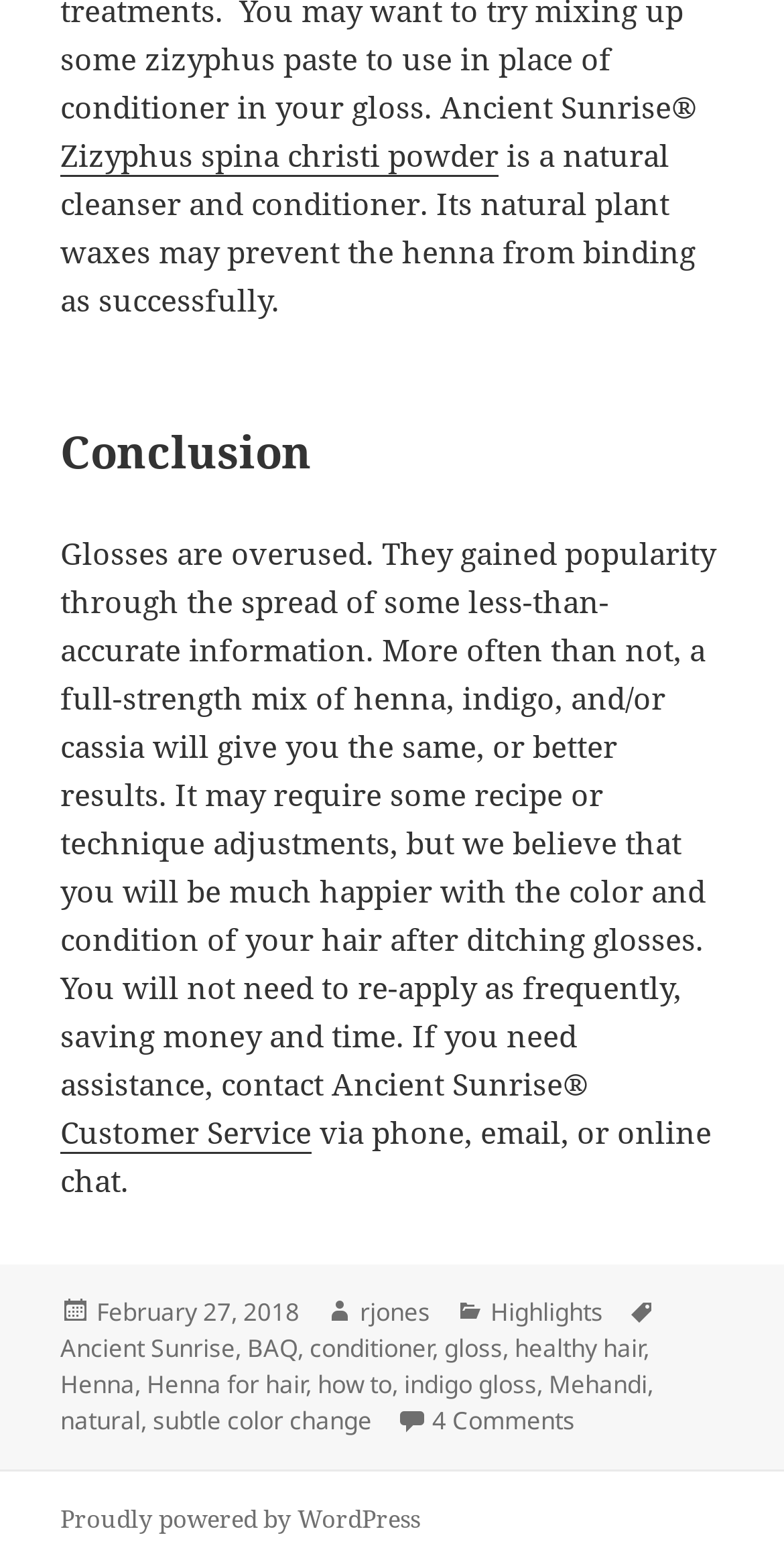Please locate the bounding box coordinates of the element that needs to be clicked to achieve the following instruction: "Click on 'Zizyphus spina christi powder'". The coordinates should be four float numbers between 0 and 1, i.e., [left, top, right, bottom].

[0.077, 0.086, 0.636, 0.113]